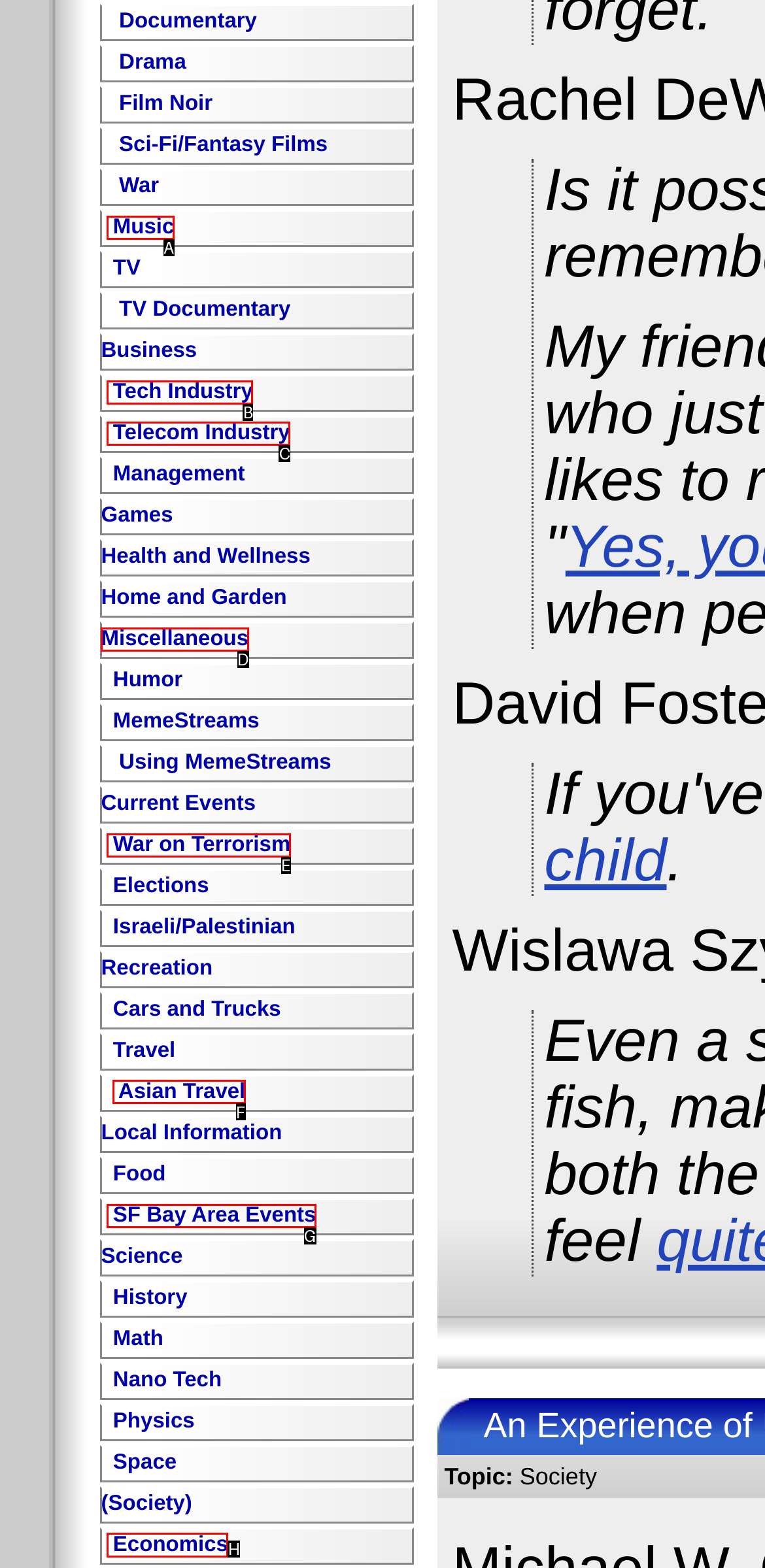Select the appropriate option that fits: Asian Travel
Reply with the letter of the correct choice.

F